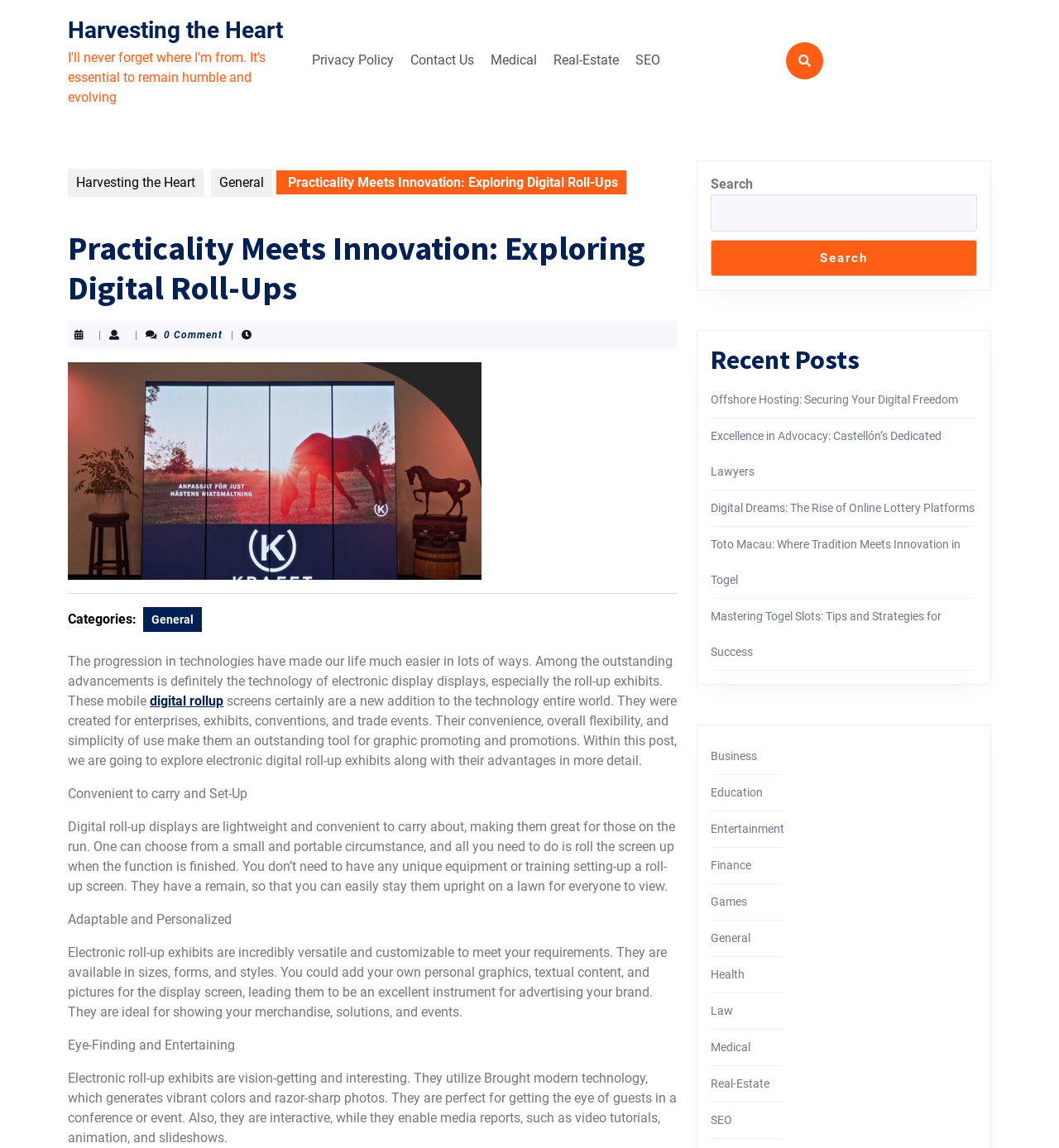Determine the bounding box coordinates of the area to click in order to meet this instruction: "Click on the 'Medical' category".

[0.457, 0.038, 0.513, 0.067]